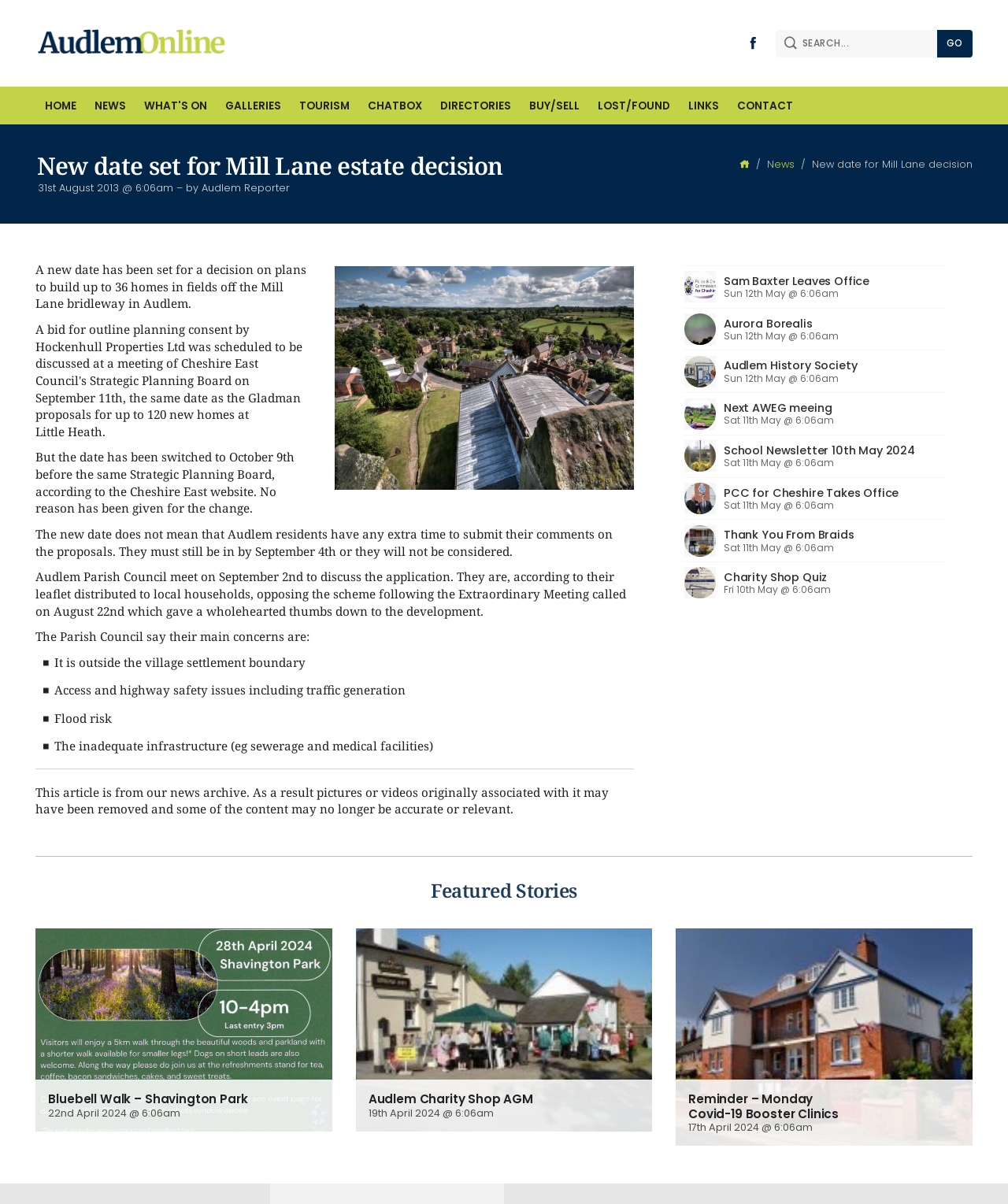What is the purpose of the Audlem Parish Council meeting on September 2nd?
Please respond to the question thoroughly and include all relevant details.

The answer can be found in the article text, which states 'Audlem Parish Council meet on September 2nd to discuss the application.'